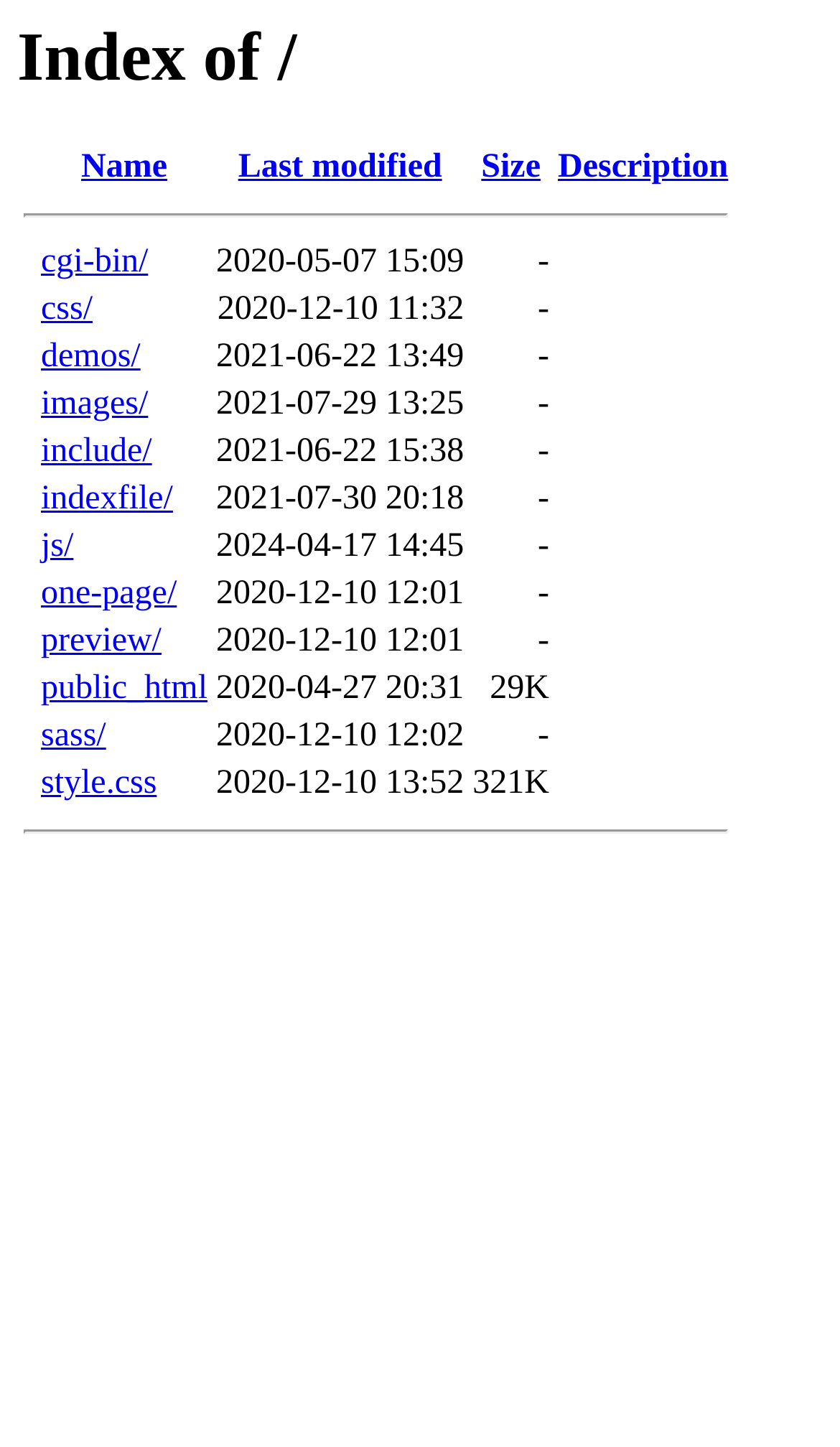Provide the bounding box coordinates of the HTML element described by the text: "demos/".

[0.049, 0.234, 0.167, 0.26]